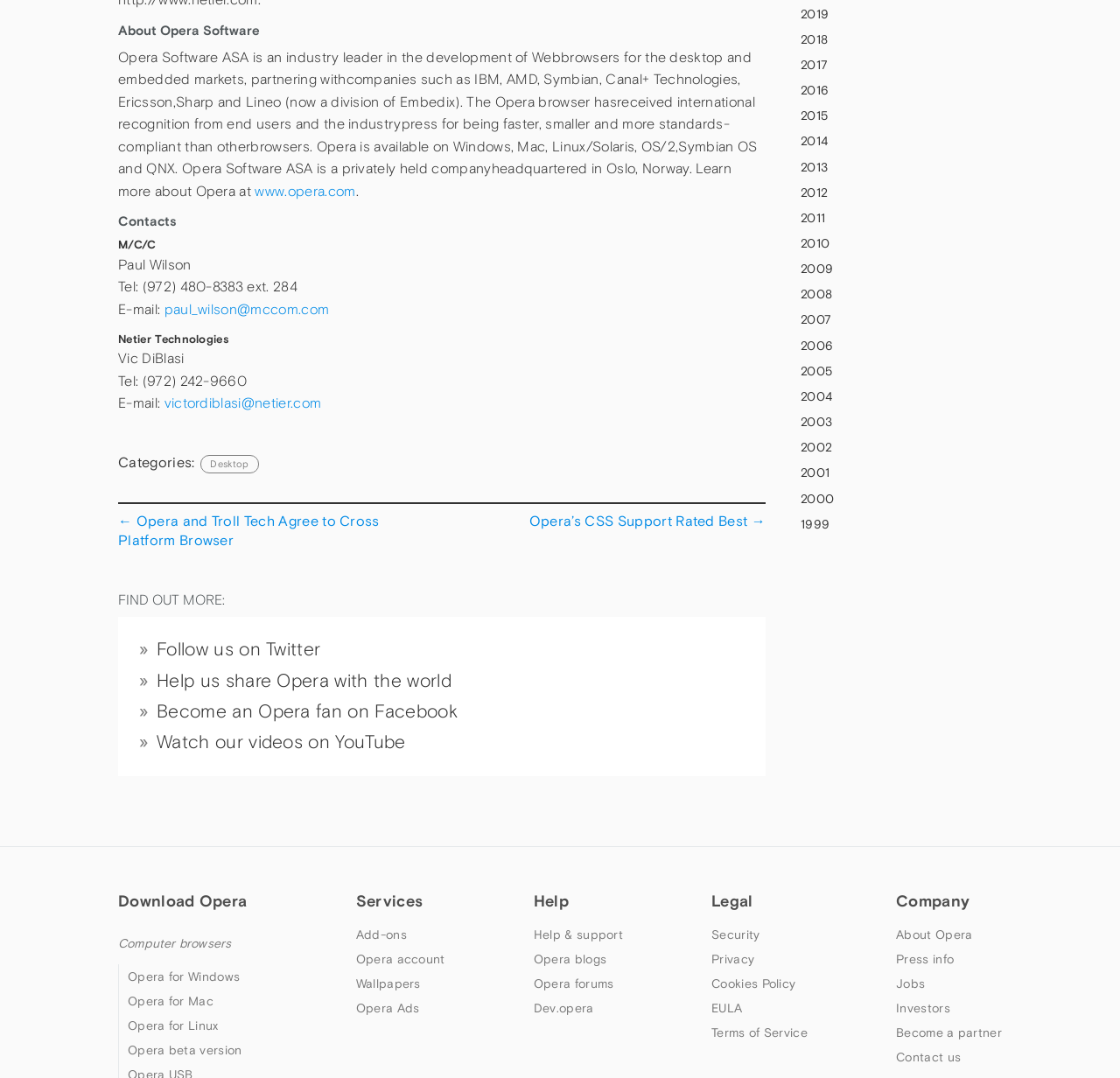Using the provided description Watch our videos on YouTube, find the bounding box coordinates for the UI element. Provide the coordinates in (top-left x, top-left y, bottom-right x, bottom-right y) format, ensuring all values are between 0 and 1.

[0.14, 0.679, 0.362, 0.698]